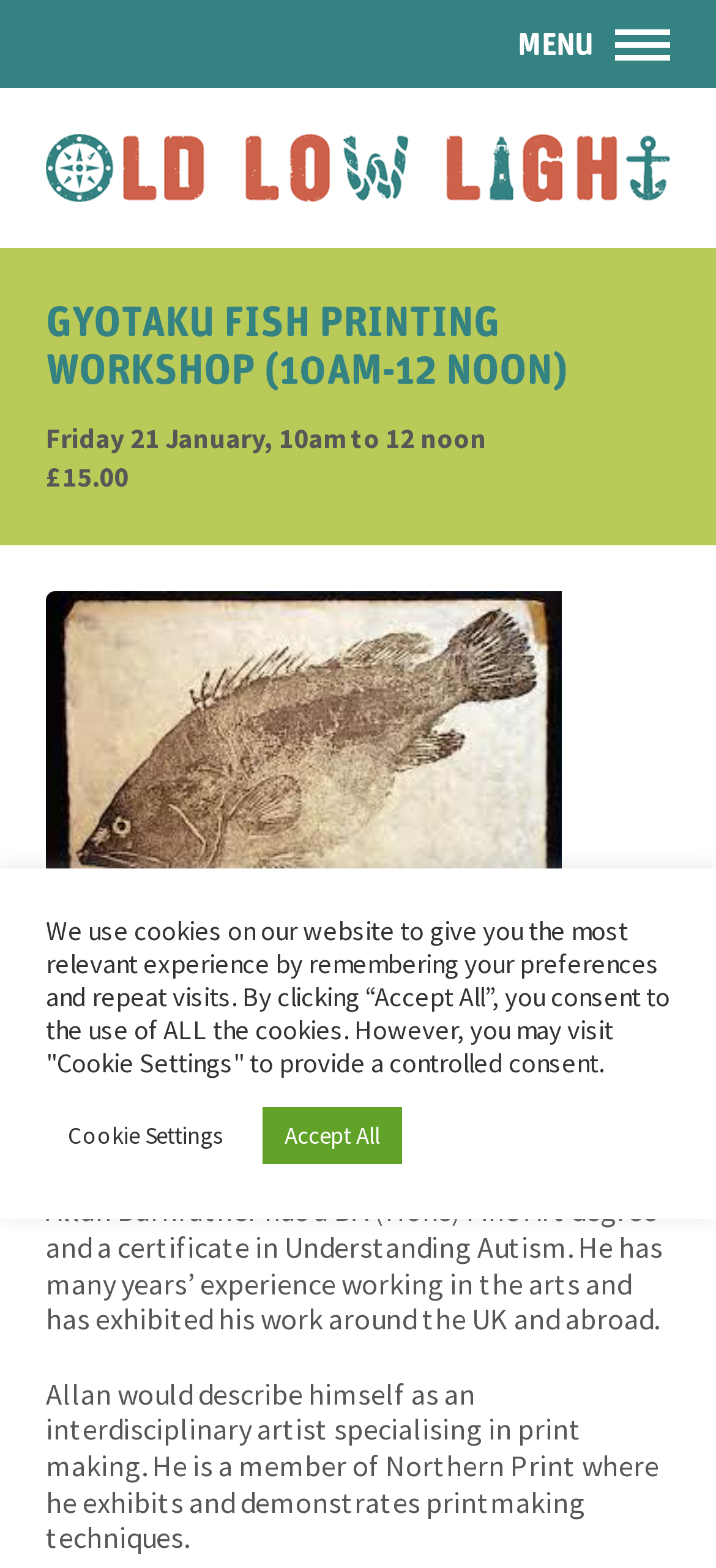Please find and provide the title of the webpage.

GYOTAKU FISH PRINTING WORKSHOP (10AM-12 NOON)